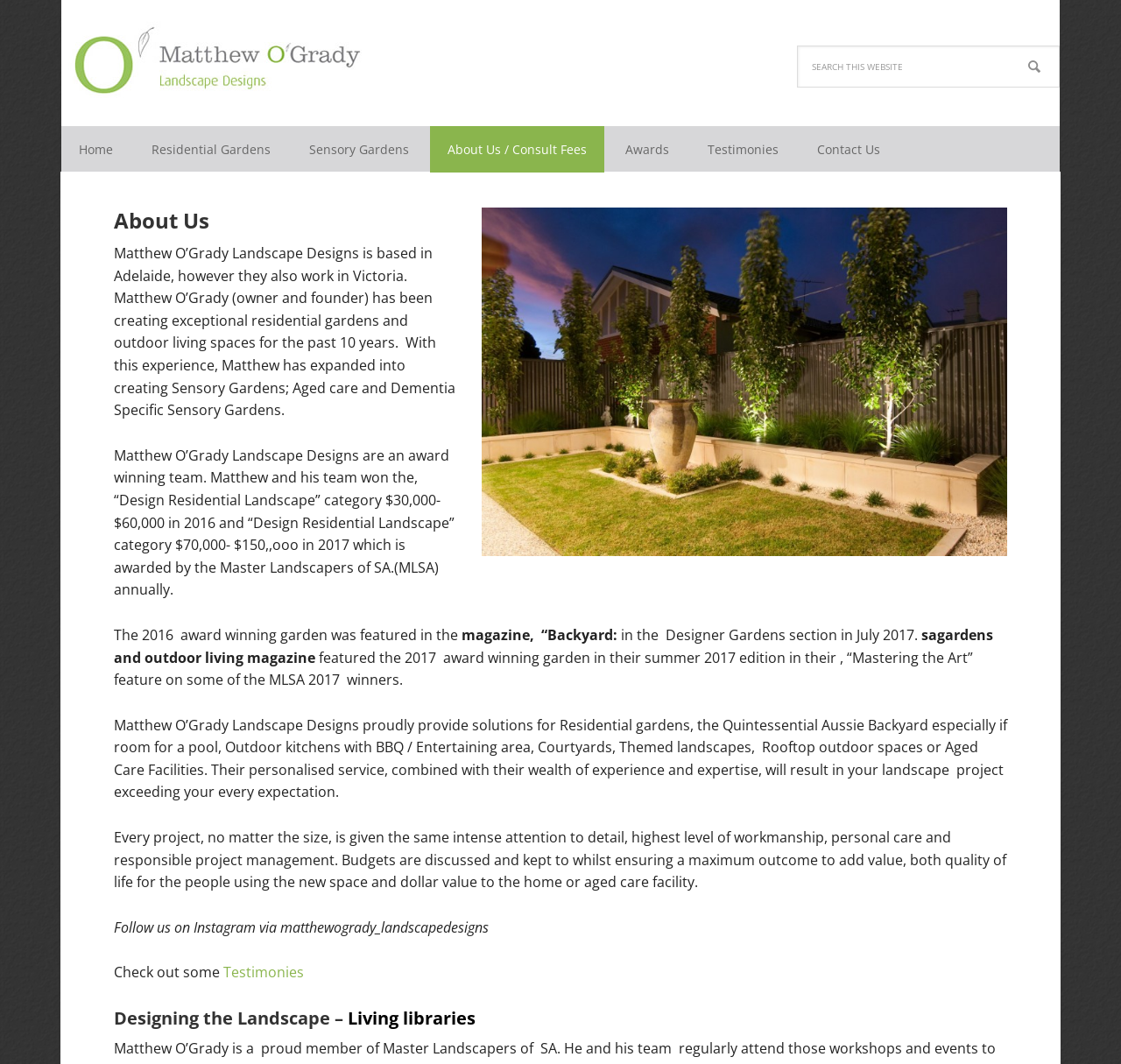What is the name of the landscape design company?
Could you answer the question in a detailed manner, providing as much information as possible?

I found the answer by looking at the link element with the text 'Matthew O'Grady Landscape Designs' at the top of the webpage, which suggests that it is the name of the company.